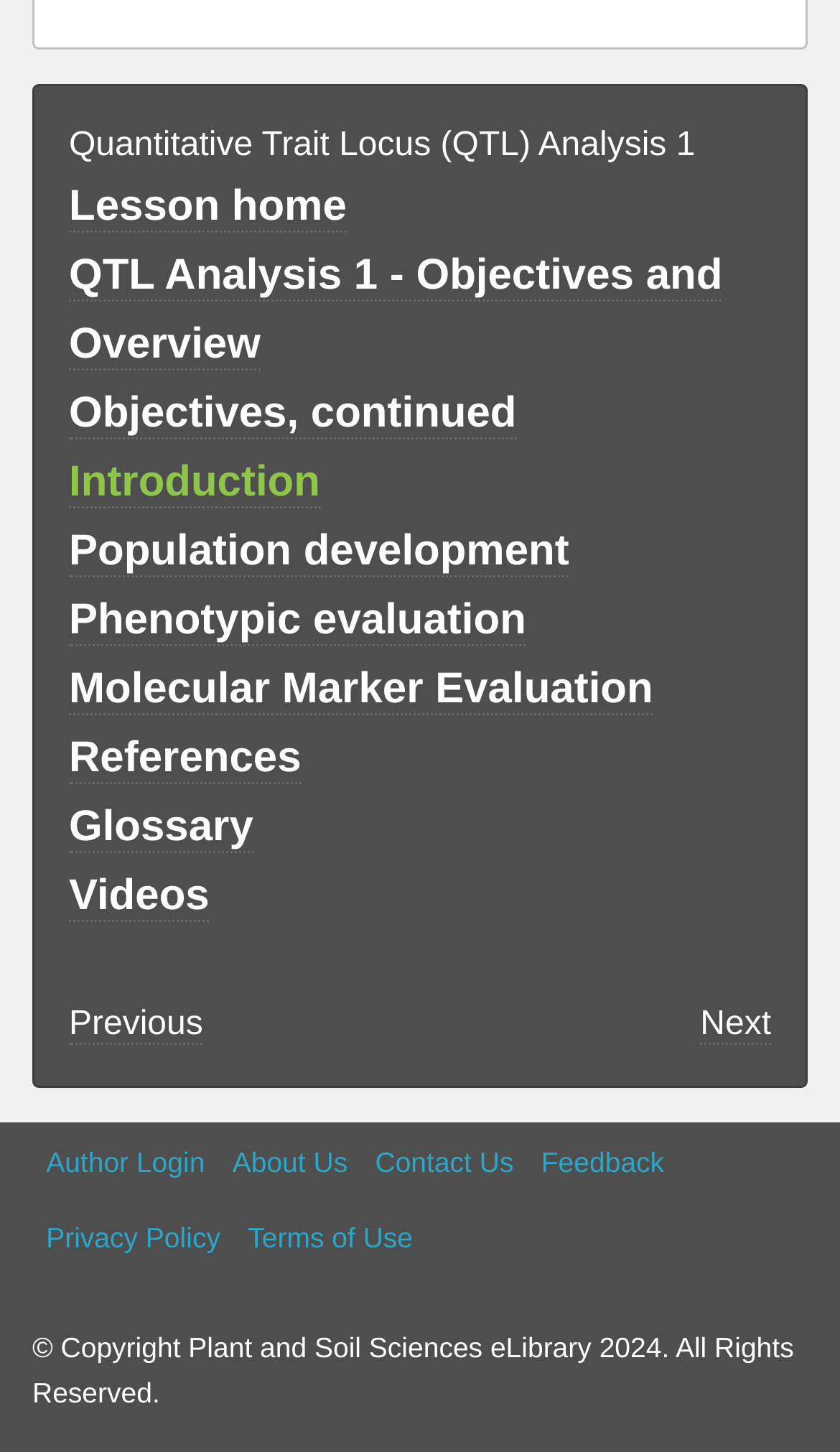Answer the following query with a single word or phrase:
What is the last link in the navigation menu?

Videos